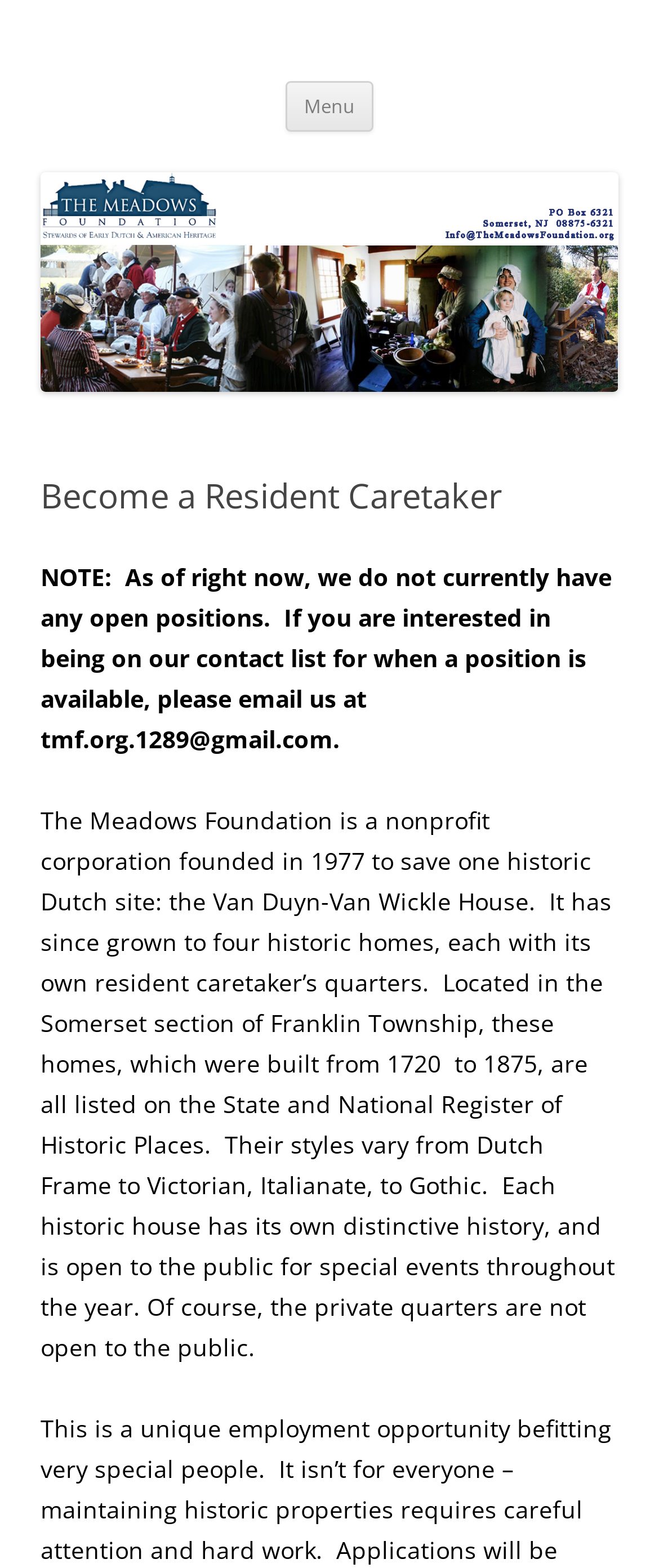Examine the image and give a thorough answer to the following question:
How many historic homes does The Meadows Foundation have?

I found this information in the text 'It has since grown to four historic homes, each with its own resident caretaker’s quarters.' which explicitly states that The Meadows Foundation has four historic homes.